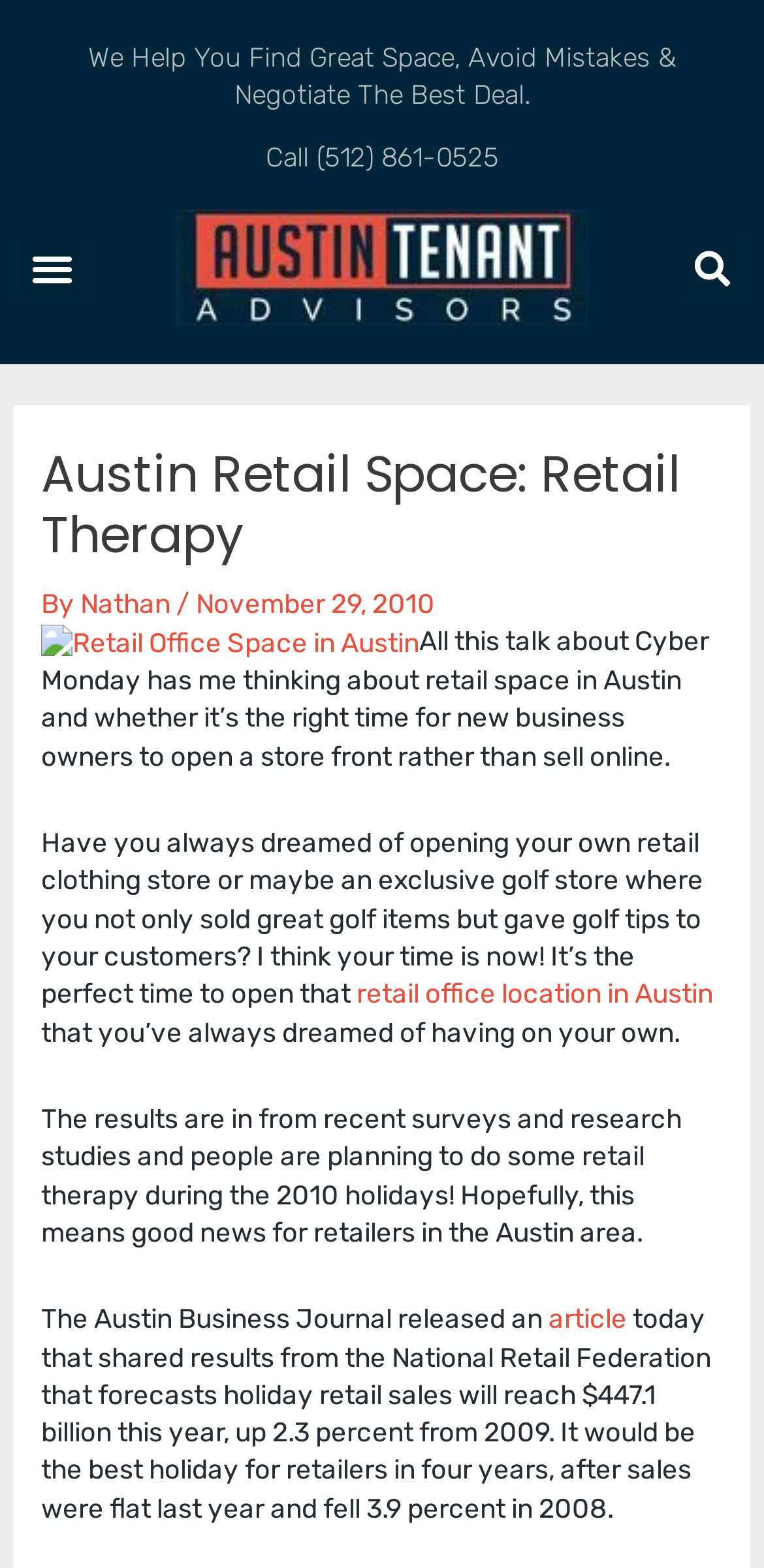What is the topic of the article?
Give a single word or phrase answer based on the content of the image.

Retail space in Austin